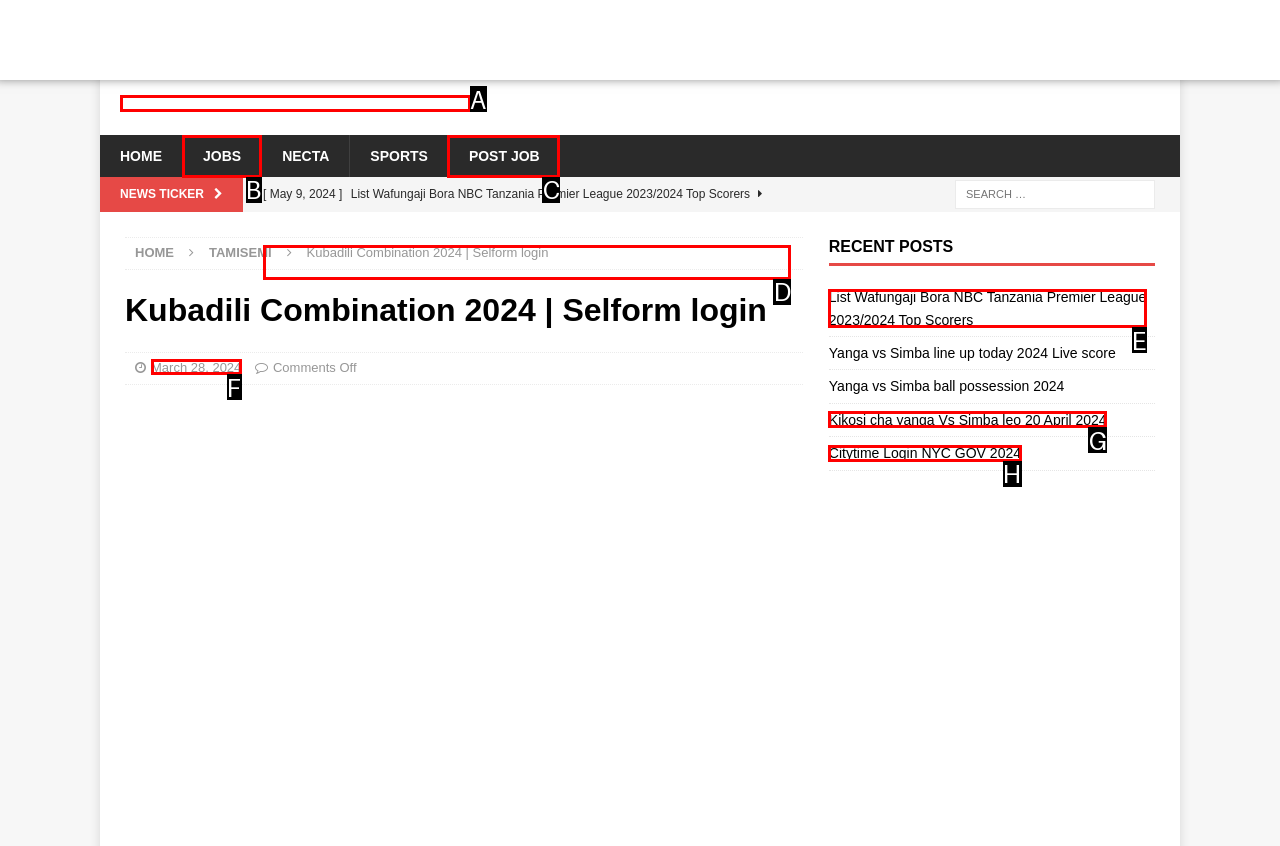Identify the letter of the option that best matches the following description: March 28, 2024. Respond with the letter directly.

F